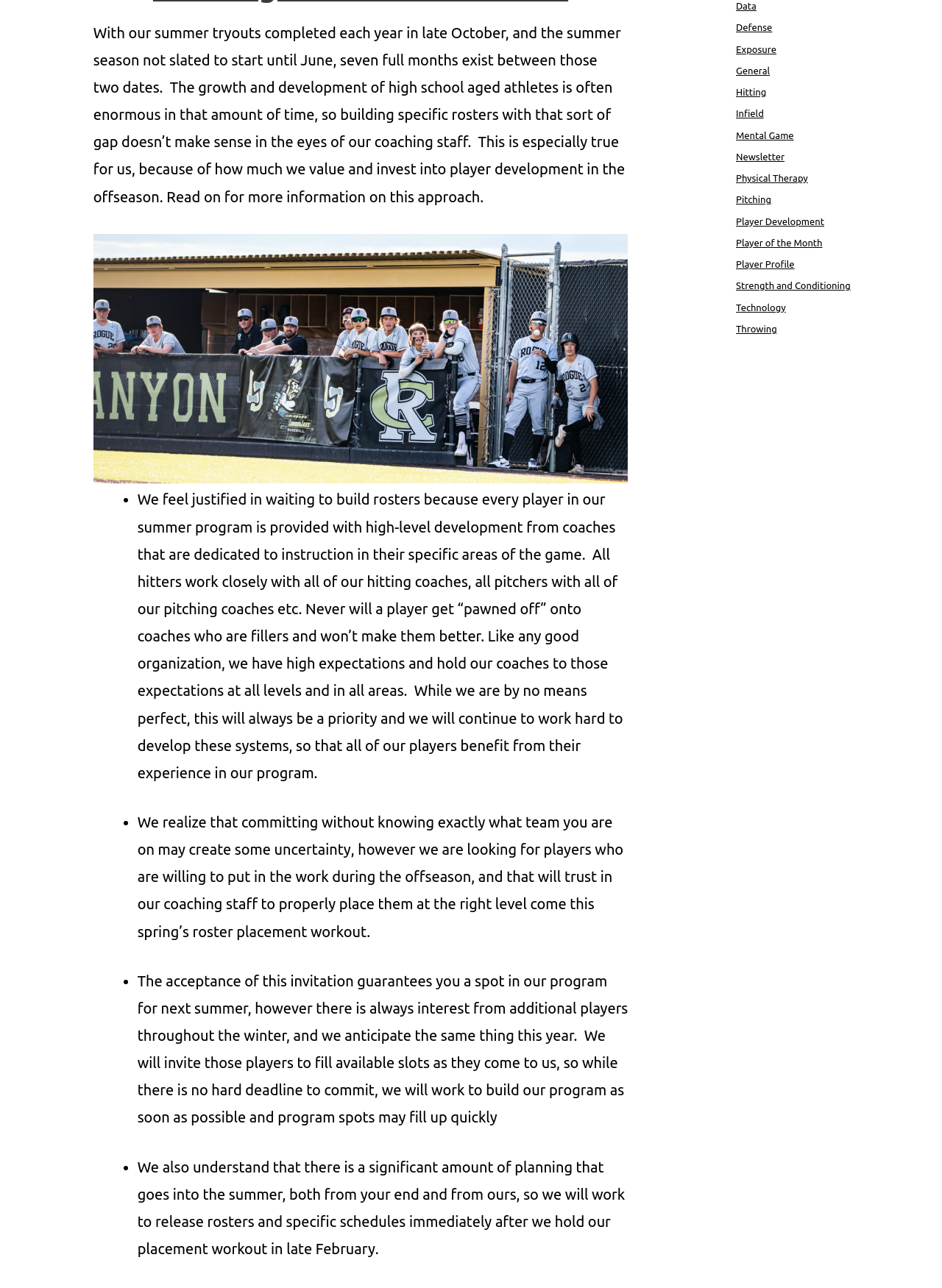Based on the element description: "Mental Game", identify the bounding box coordinates for this UI element. The coordinates must be four float numbers between 0 and 1, listed as [left, top, right, bottom].

[0.781, 0.101, 0.843, 0.109]